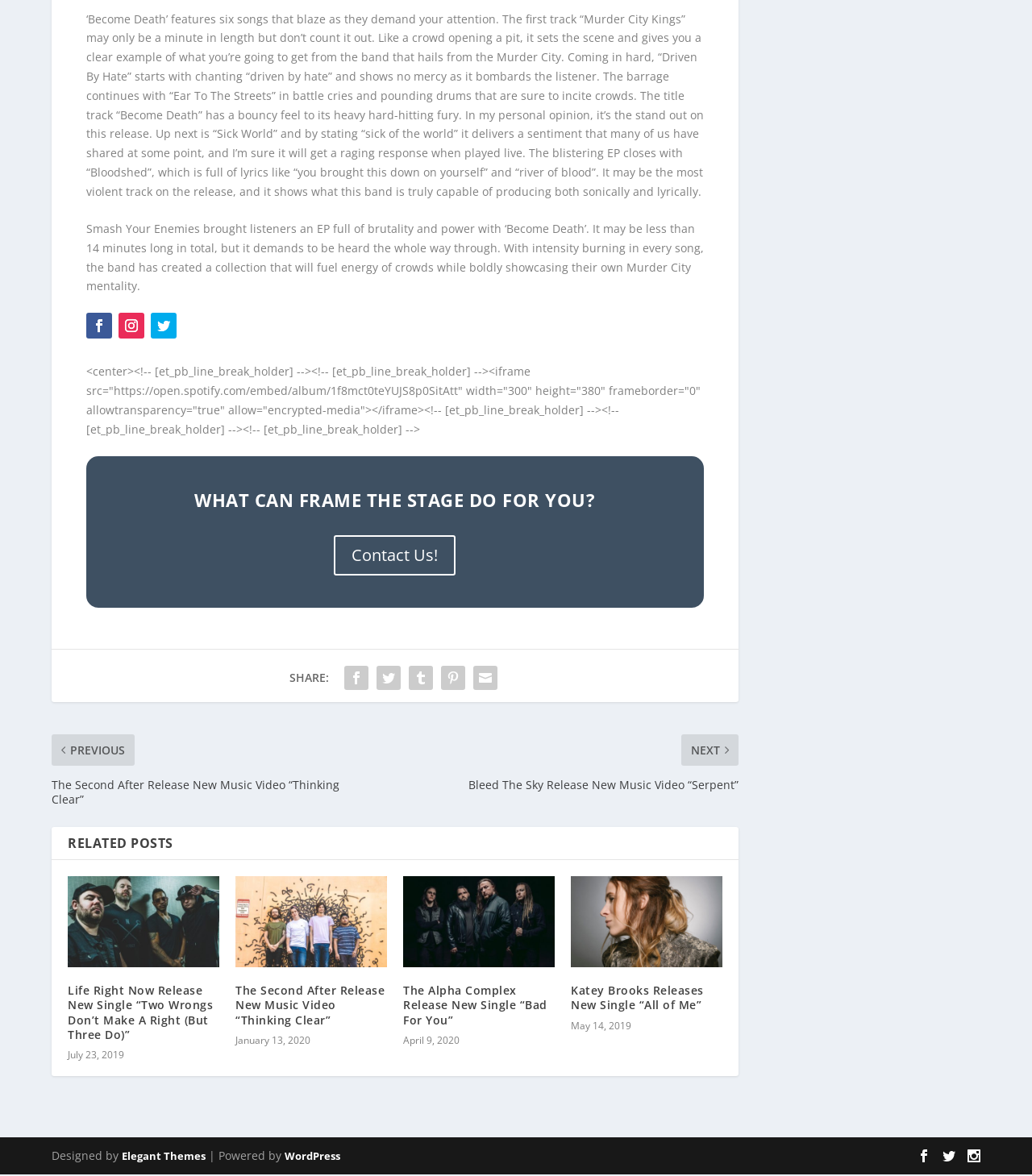Can you find the bounding box coordinates of the area I should click to execute the following instruction: "Play the album on Spotify"?

[0.083, 0.301, 0.679, 0.363]